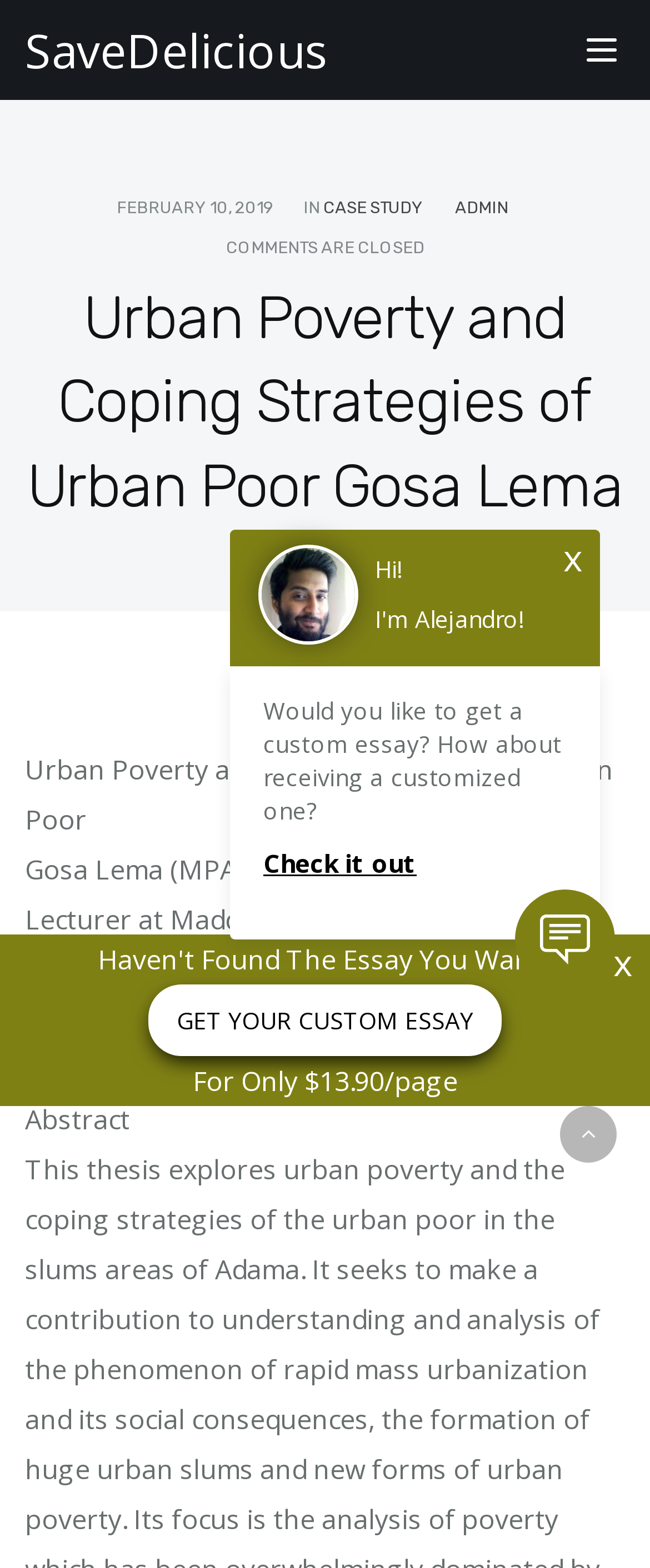Determine the bounding box of the UI element mentioned here: "Case Study". The coordinates must be in the format [left, top, right, bottom] with values ranging from 0 to 1.

[0.497, 0.126, 0.651, 0.139]